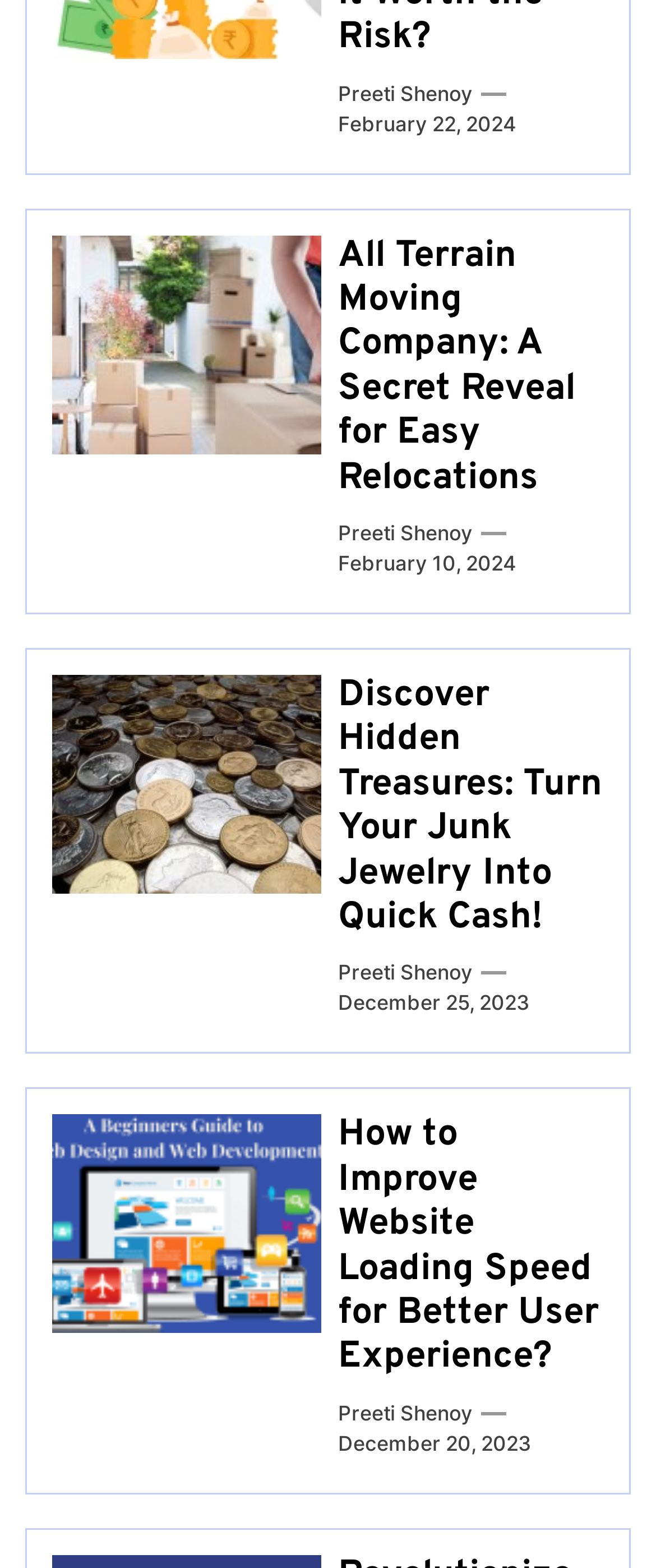Provide a one-word or brief phrase answer to the question:
How many articles are on this webpage?

3